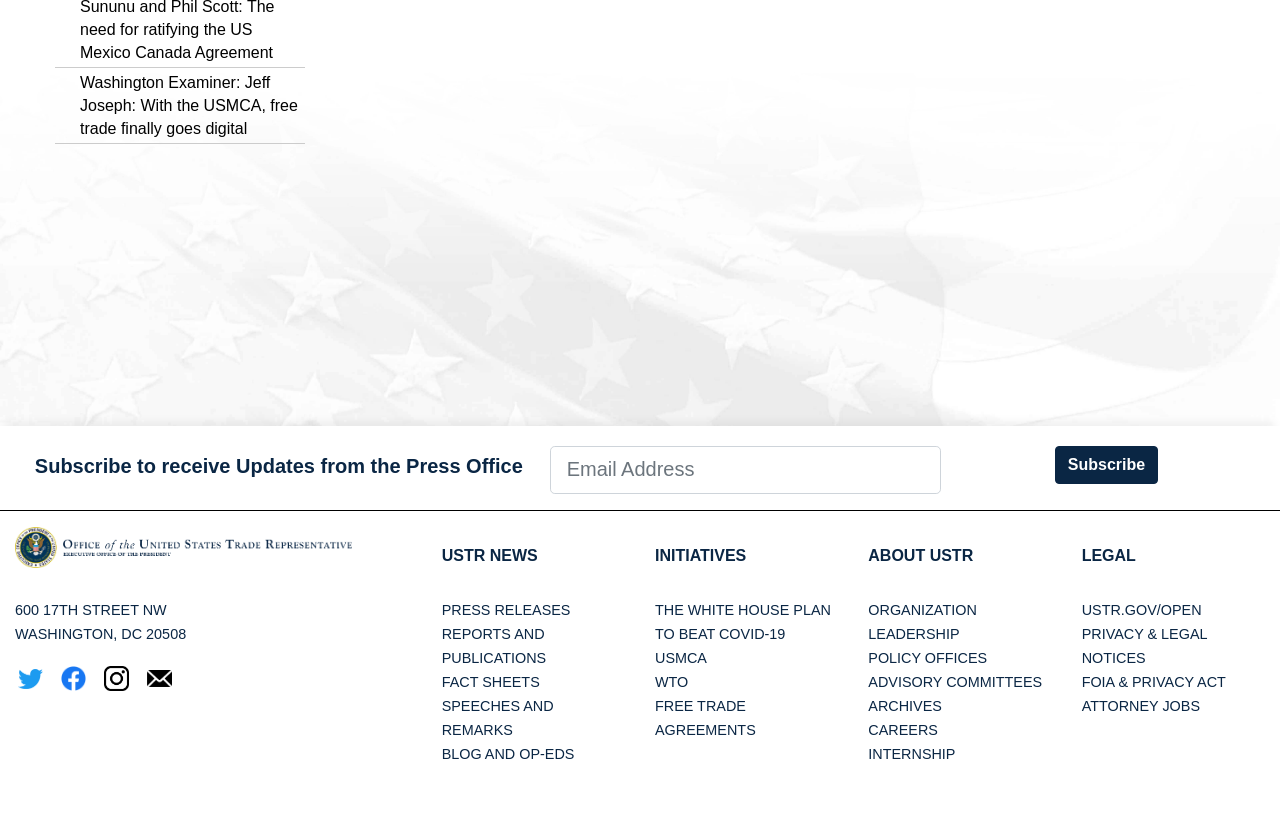Determine the bounding box coordinates of the clickable region to follow the instruction: "Read the latest USTR news".

[0.345, 0.652, 0.42, 0.673]